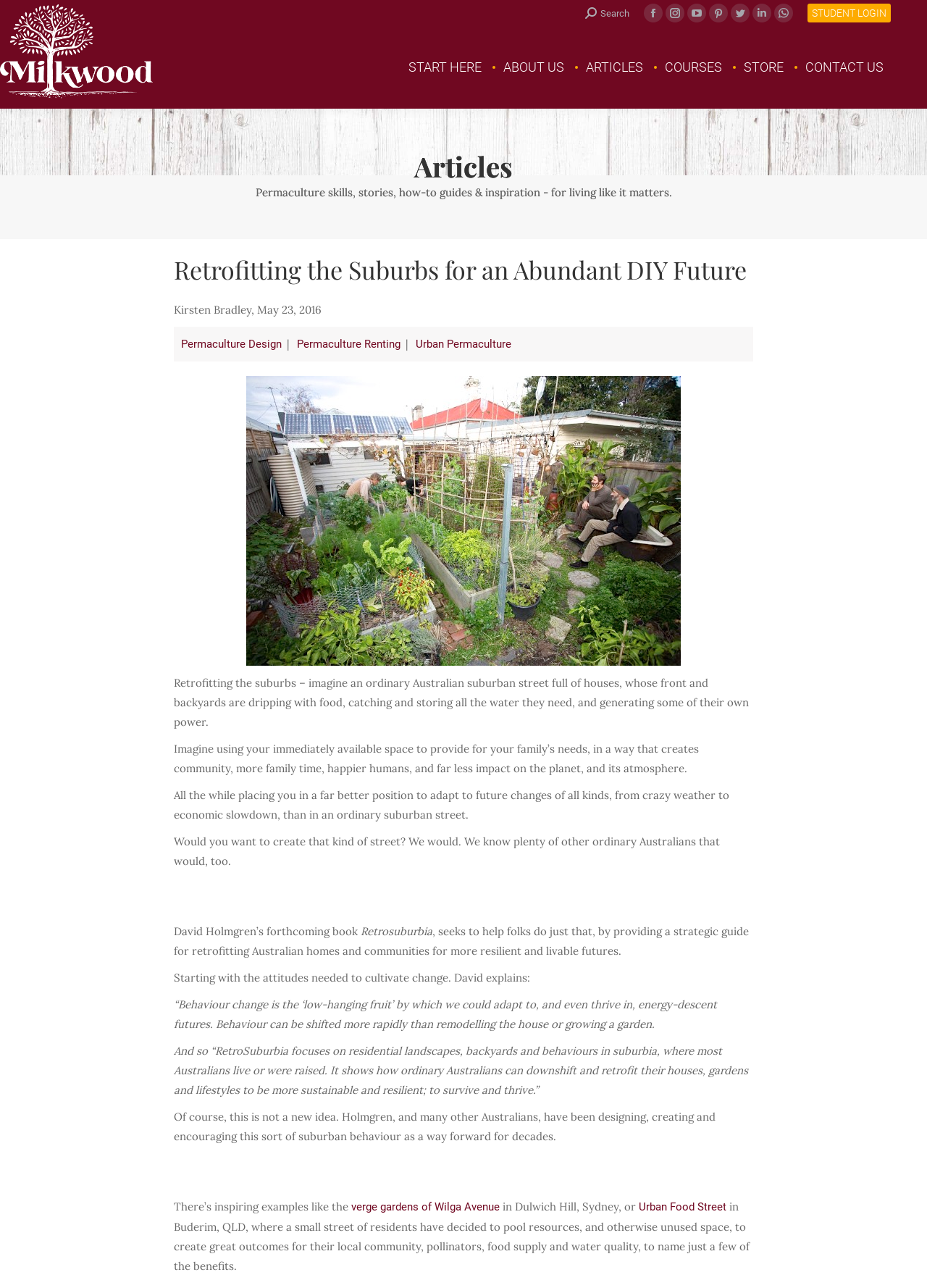What is the name of the author of the book Retrosuburbia?
Refer to the screenshot and answer in one word or phrase.

David Holmgren